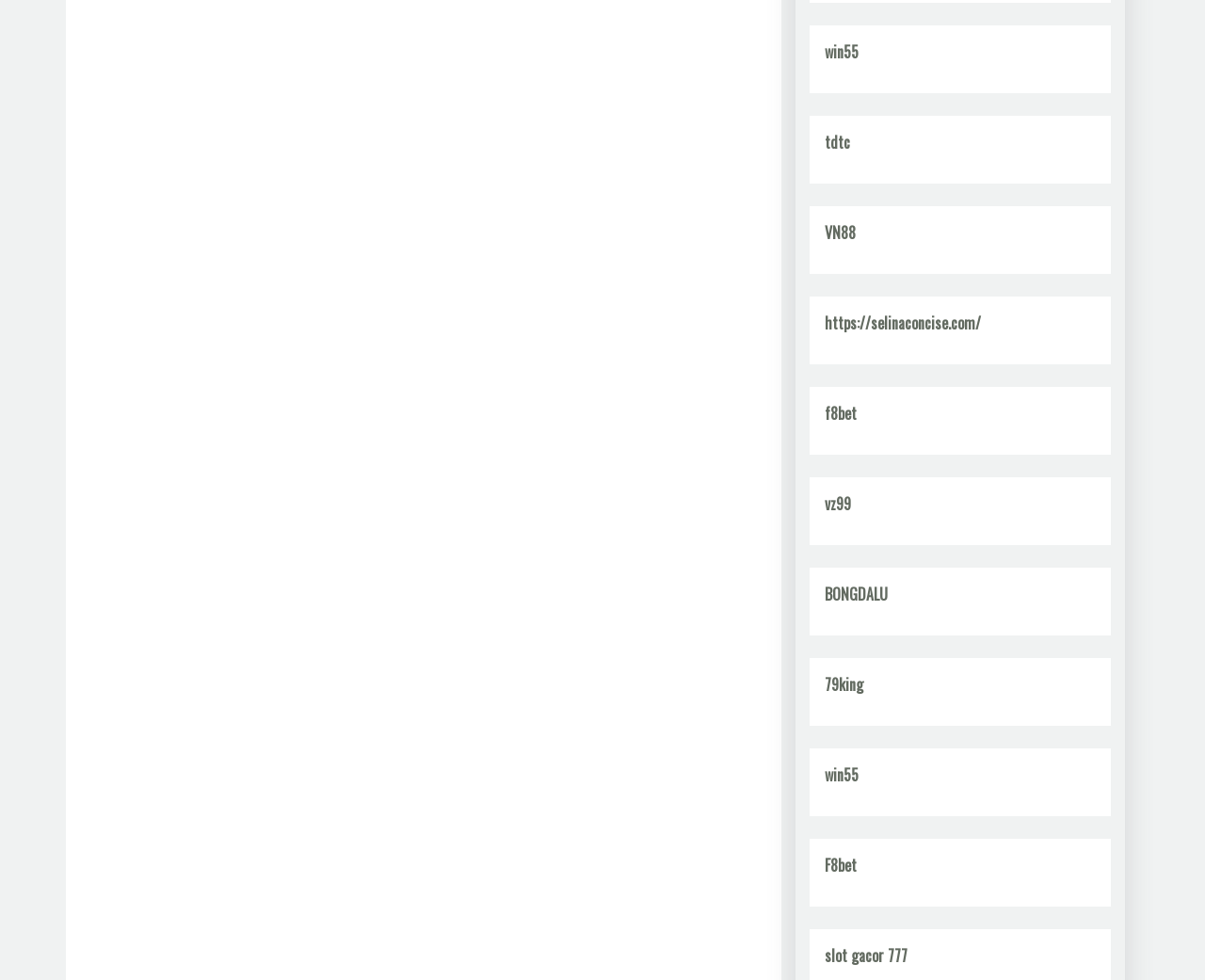Could you indicate the bounding box coordinates of the region to click in order to complete this instruction: "Browse items related to ballast tank".

None